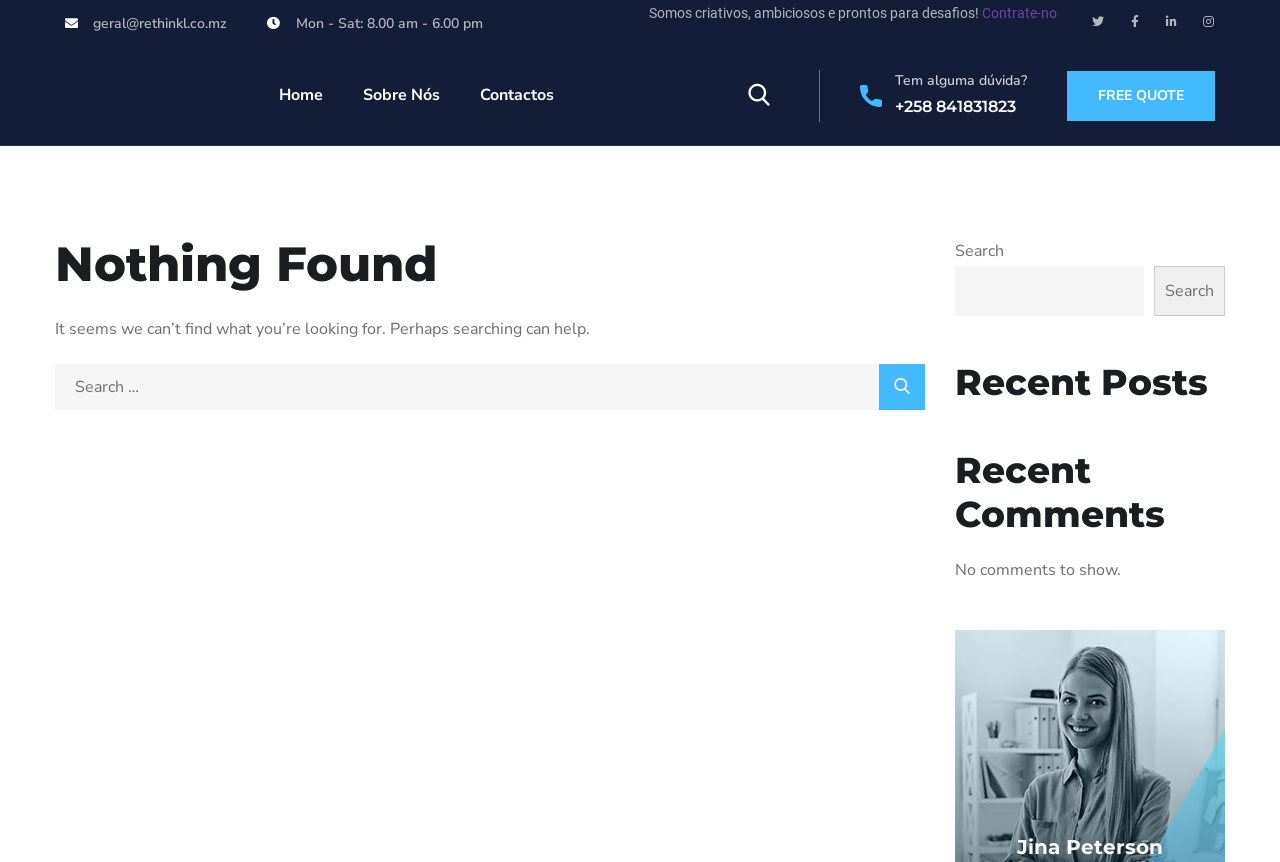Use a single word or phrase to answer the question: 
What is the company's email address?

geral@rethinkl.co.mz